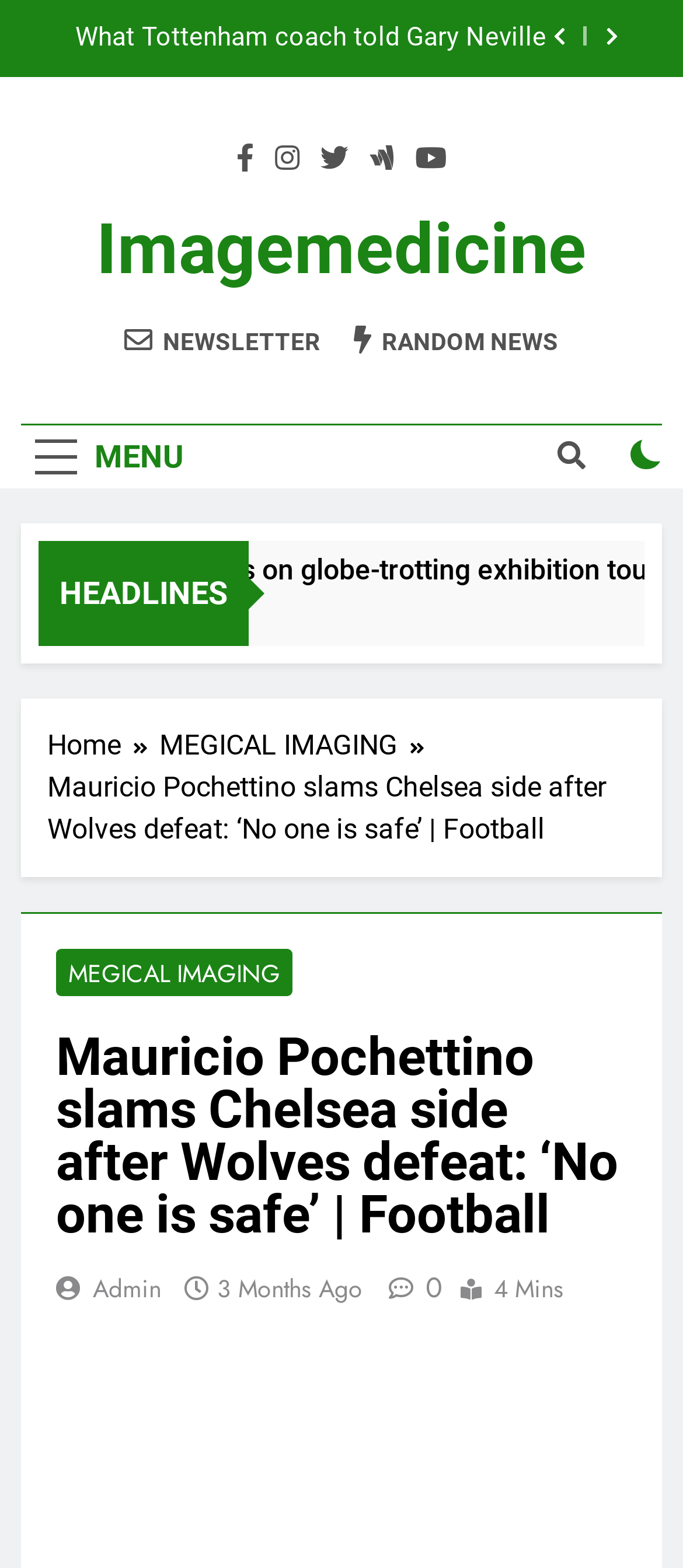How many social media links are there?
From the image, provide a succinct answer in one word or a short phrase.

5